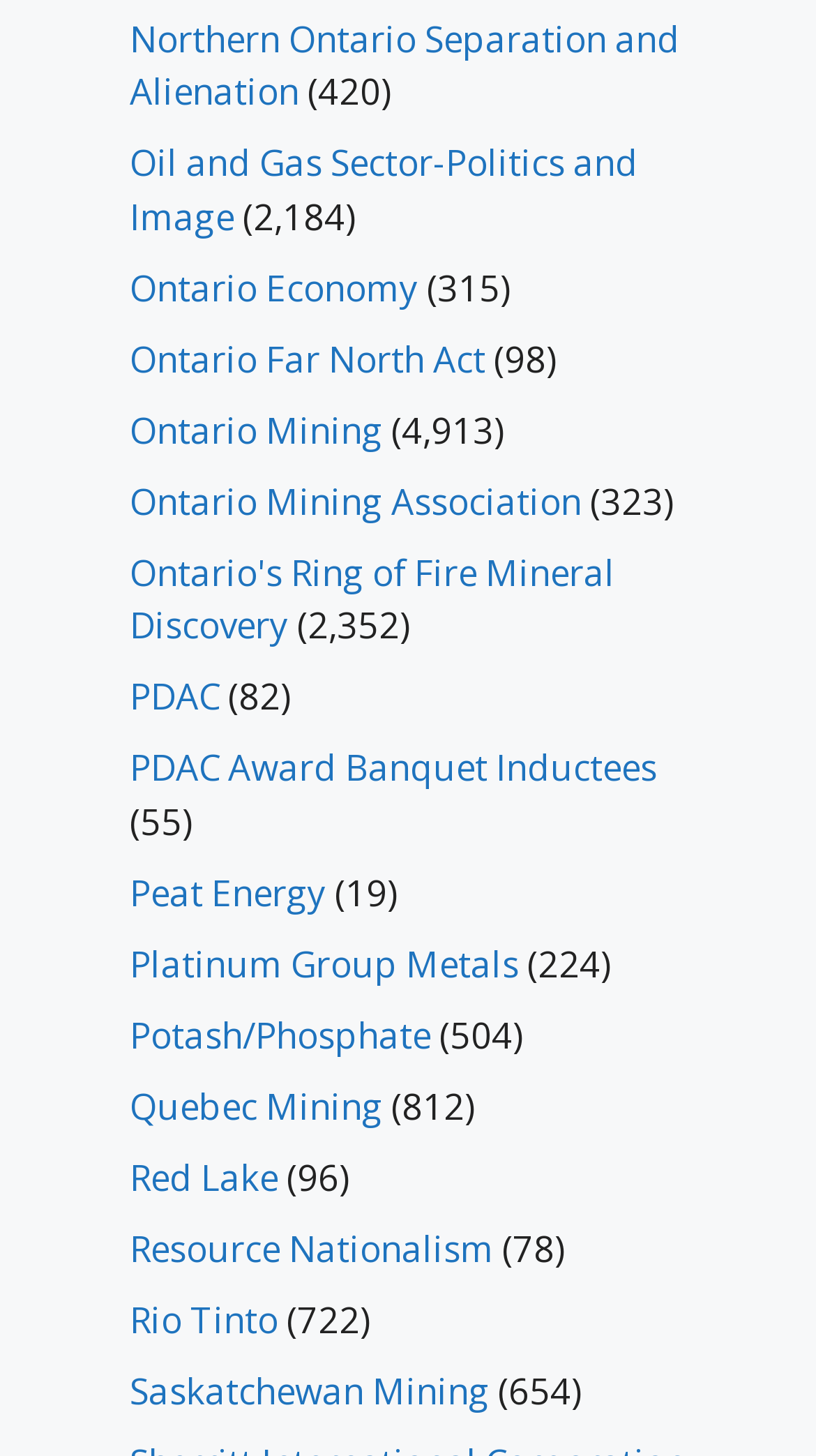Please predict the bounding box coordinates of the element's region where a click is necessary to complete the following instruction: "Learn about Platinum Group Metals". The coordinates should be represented by four float numbers between 0 and 1, i.e., [left, top, right, bottom].

[0.159, 0.645, 0.636, 0.678]